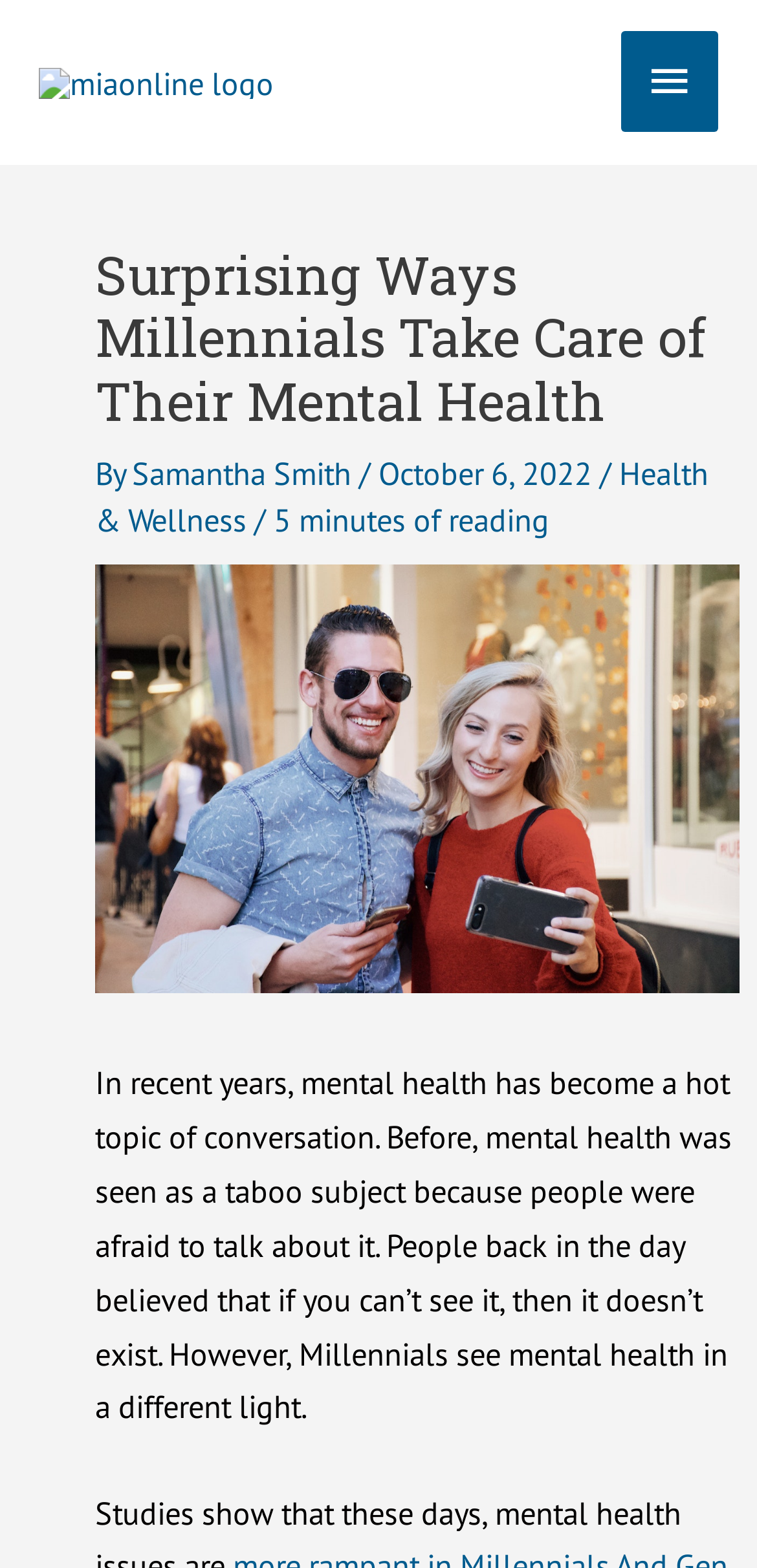Provide the bounding box coordinates for the UI element that is described as: "alt="miaonline logo"".

[0.051, 0.037, 0.362, 0.065]